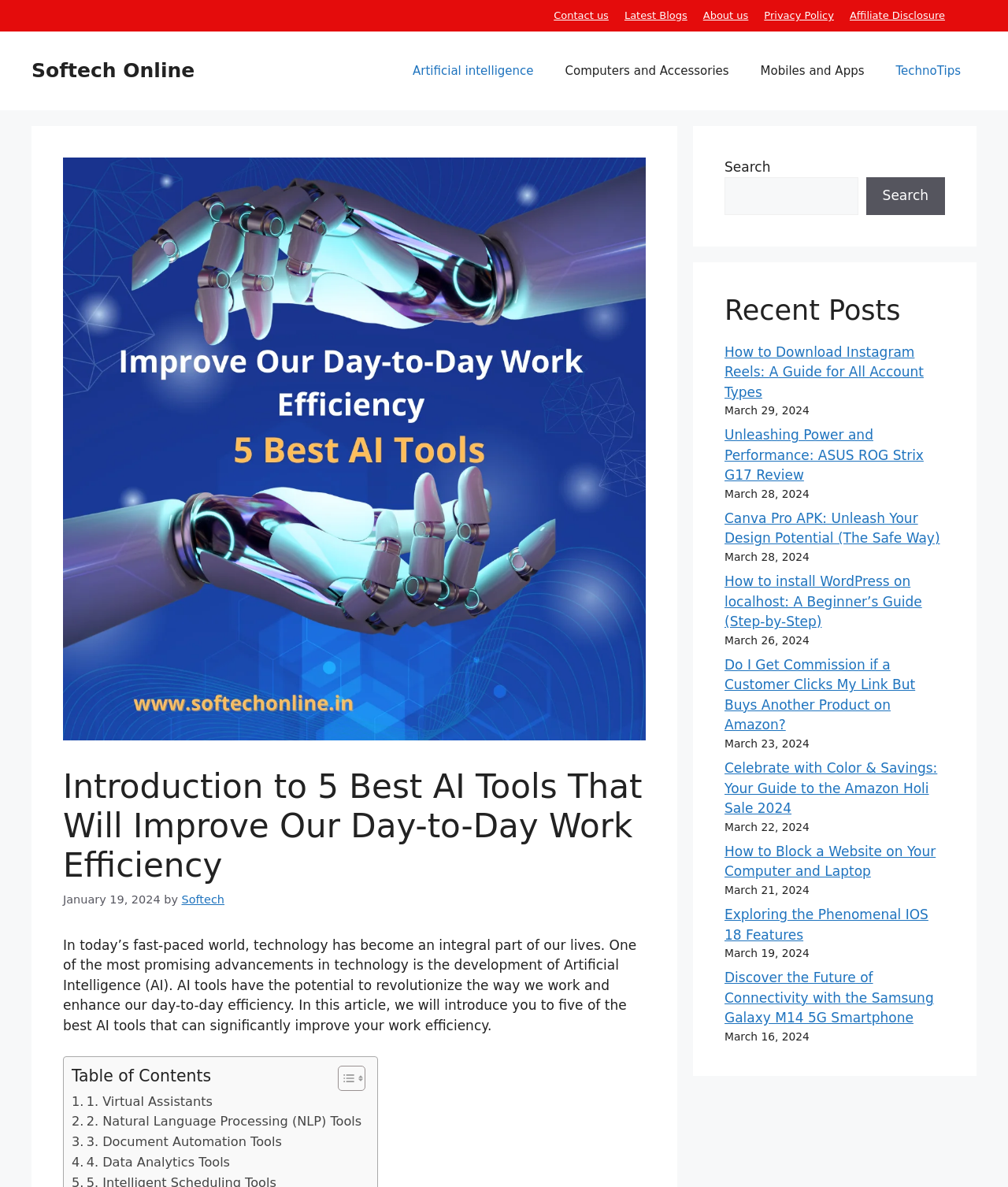Please identify the bounding box coordinates of the clickable element to fulfill the following instruction: "Check the Recent Posts". The coordinates should be four float numbers between 0 and 1, i.e., [left, top, right, bottom].

[0.719, 0.247, 0.938, 0.275]